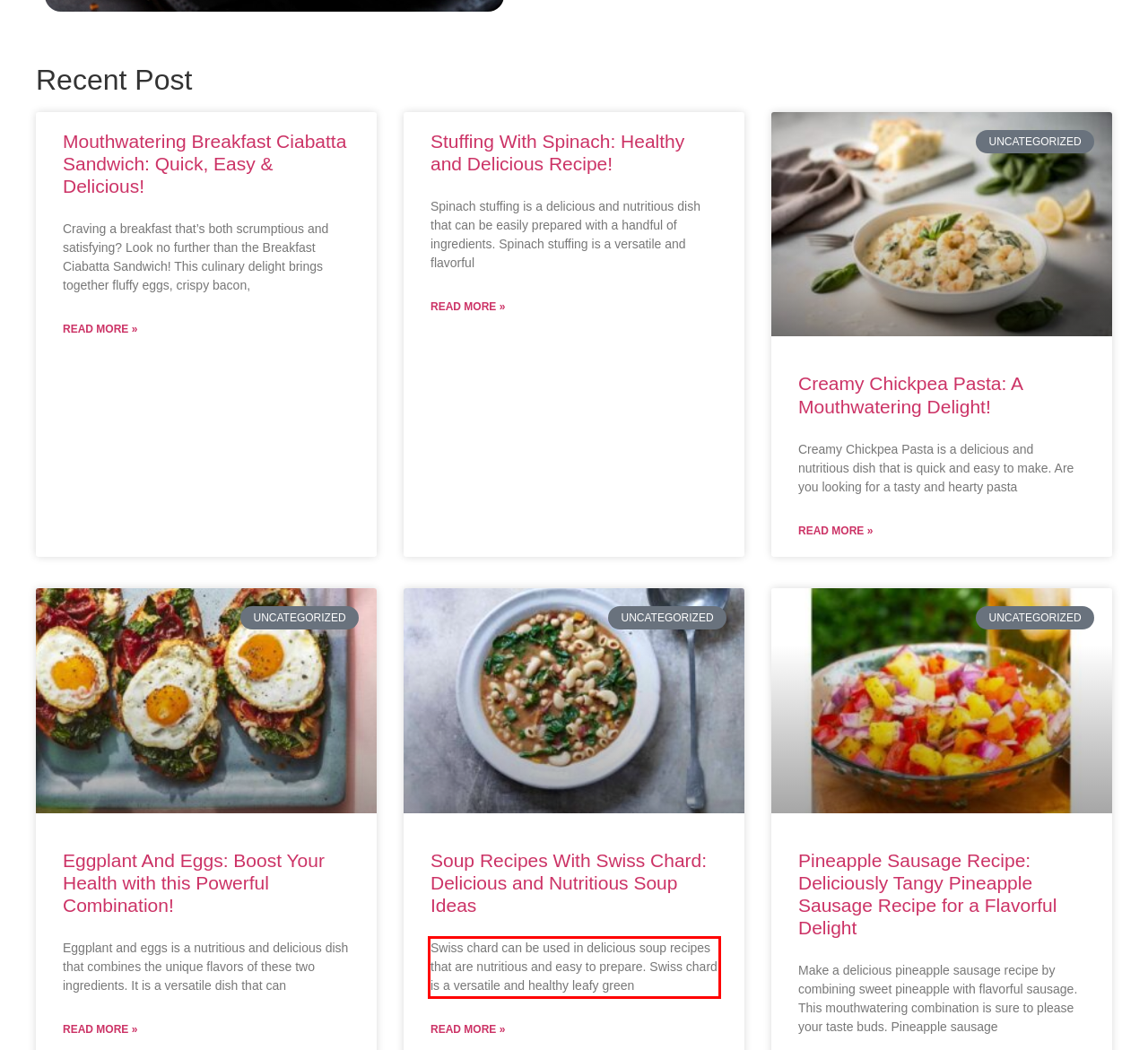Please extract the text content from the UI element enclosed by the red rectangle in the screenshot.

Swiss chard can be used in delicious soup recipes that are nutritious and easy to prepare. Swiss chard is a versatile and healthy leafy green